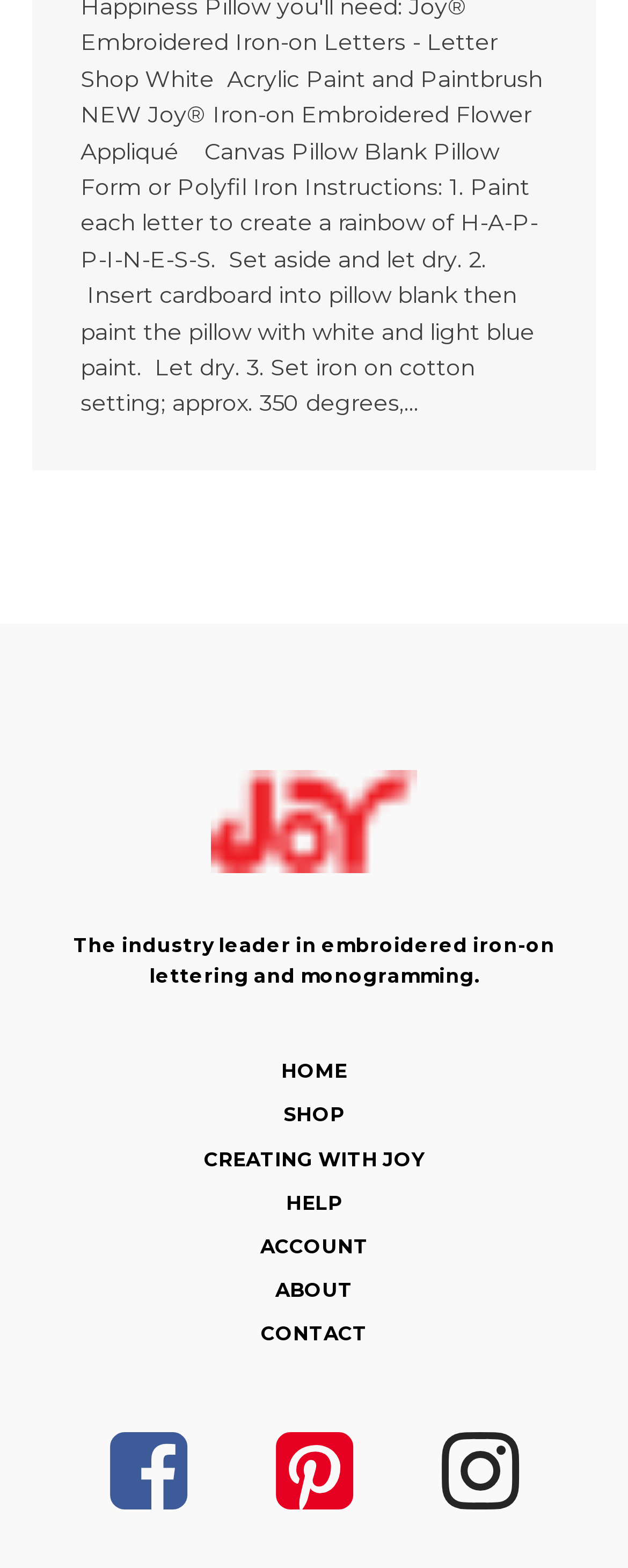Determine the bounding box coordinates for the area that needs to be clicked to fulfill this task: "visit facebook page". The coordinates must be given as four float numbers between 0 and 1, i.e., [left, top, right, bottom].

[0.174, 0.914, 0.298, 0.963]